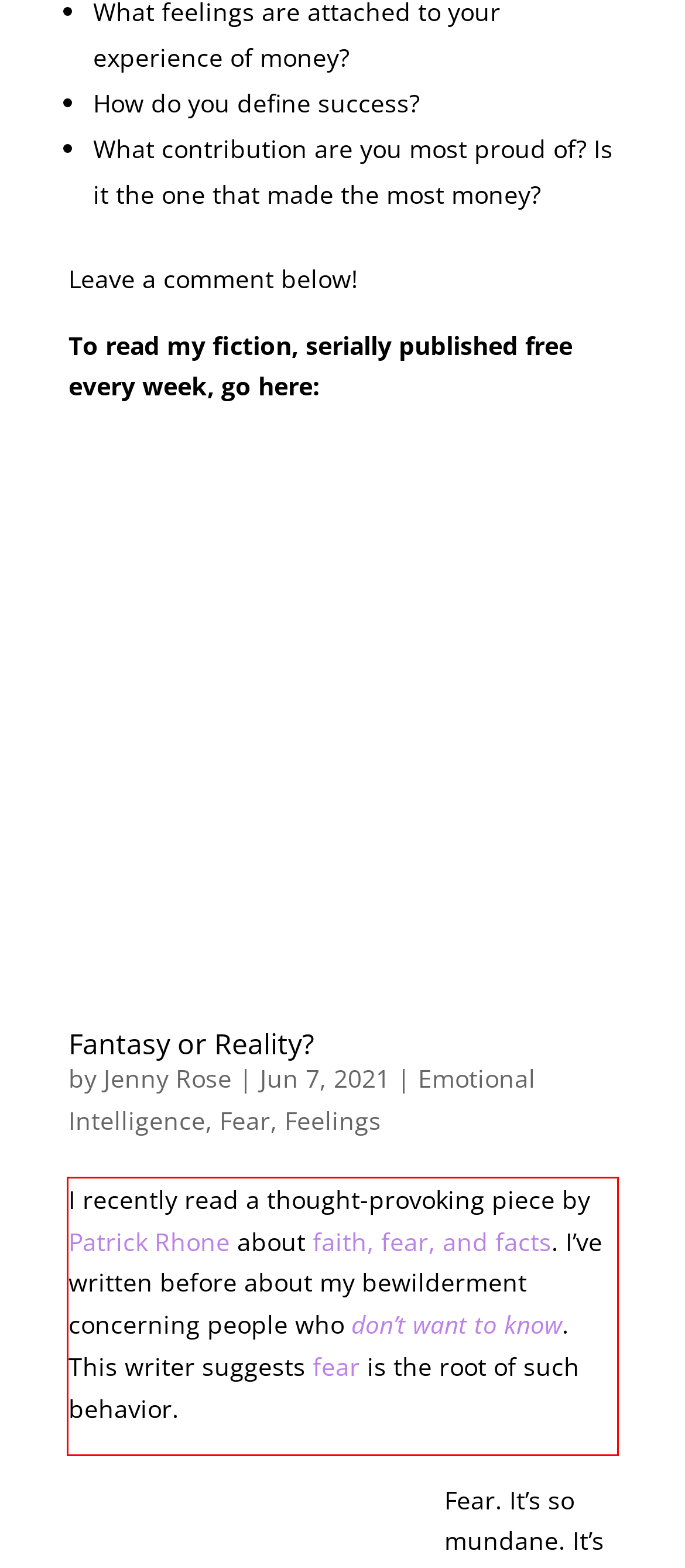From the given screenshot of a webpage, identify the red bounding box and extract the text content within it.

I recently read a thought-provoking piece by Patrick Rhone about faith, fear, and facts. I’ve written before about my bewilderment concerning people who don’t want to know. This writer suggests fear is the root of such behavior.